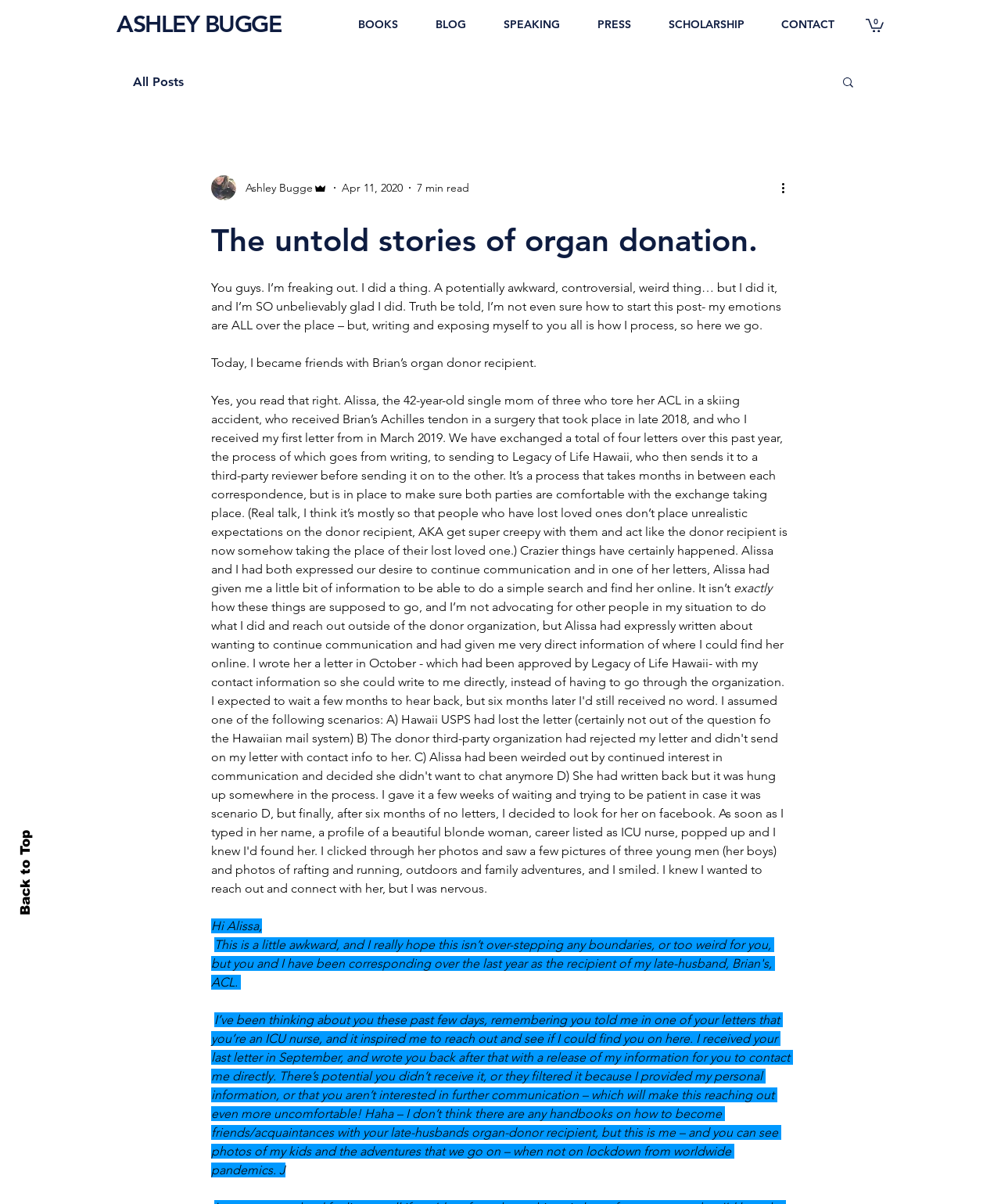What is the topic of the blog post?
Look at the webpage screenshot and answer the question with a detailed explanation.

The topic of the blog post can be inferred from the heading 'The untold stories of organ donation.' and the content of the post, which discusses the author's experience with organ donation and their communication with the recipient of their late husband's organ.